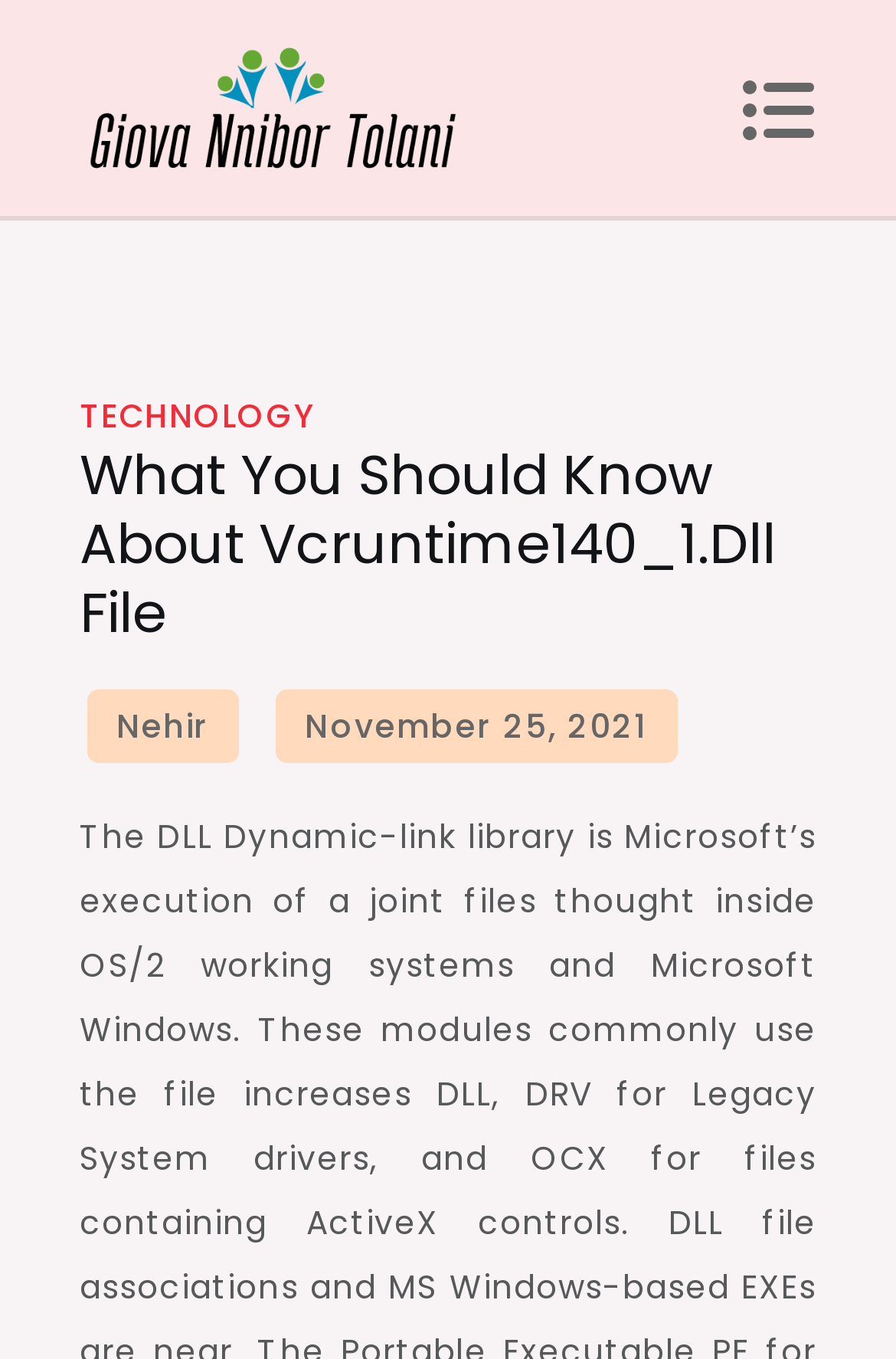Your task is to find and give the main heading text of the webpage.

What You Should Know About Vcruntime140_1.Dll File